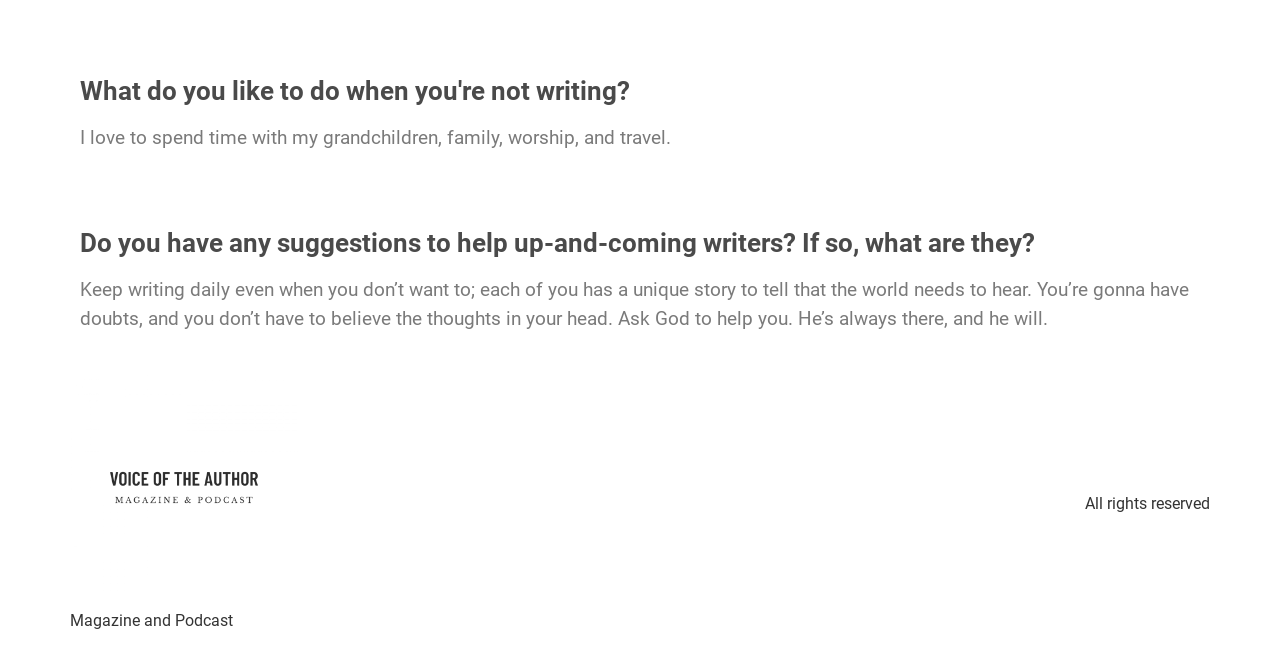What is the name of the magazine or podcast mentioned?
Could you please answer the question thoroughly and with as much detail as possible?

The answer can be found in the link element with the text 'Author Daily News' which is accompanied by an image with the same name.